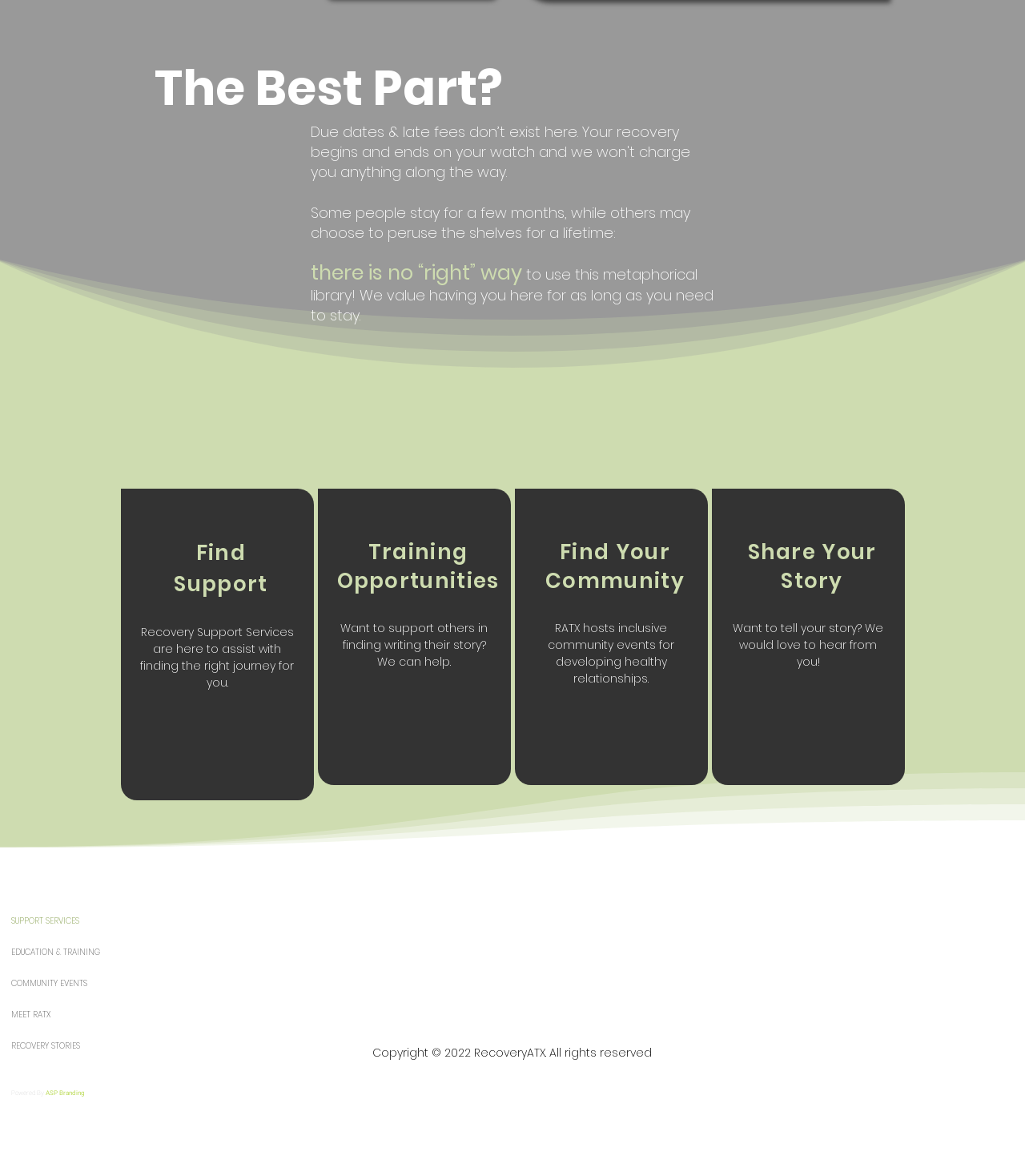Show the bounding box coordinates for the element that needs to be clicked to execute the following instruction: "Click on SUPPORT SERVICES". Provide the coordinates in the form of four float numbers between 0 and 1, i.e., [left, top, right, bottom].

[0.011, 0.77, 0.143, 0.796]